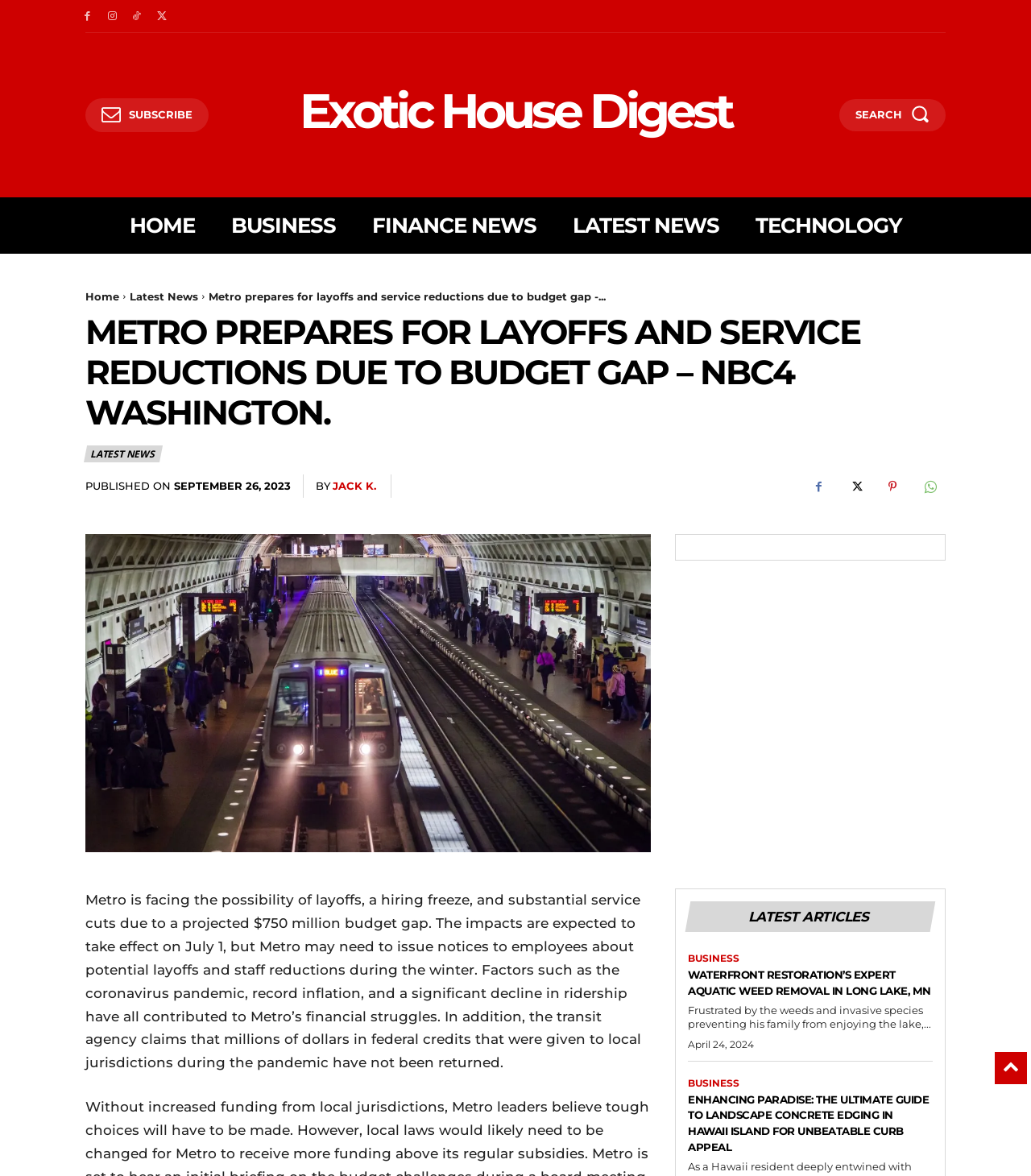Find the bounding box of the web element that fits this description: "Jack K.".

[0.323, 0.407, 0.365, 0.419]